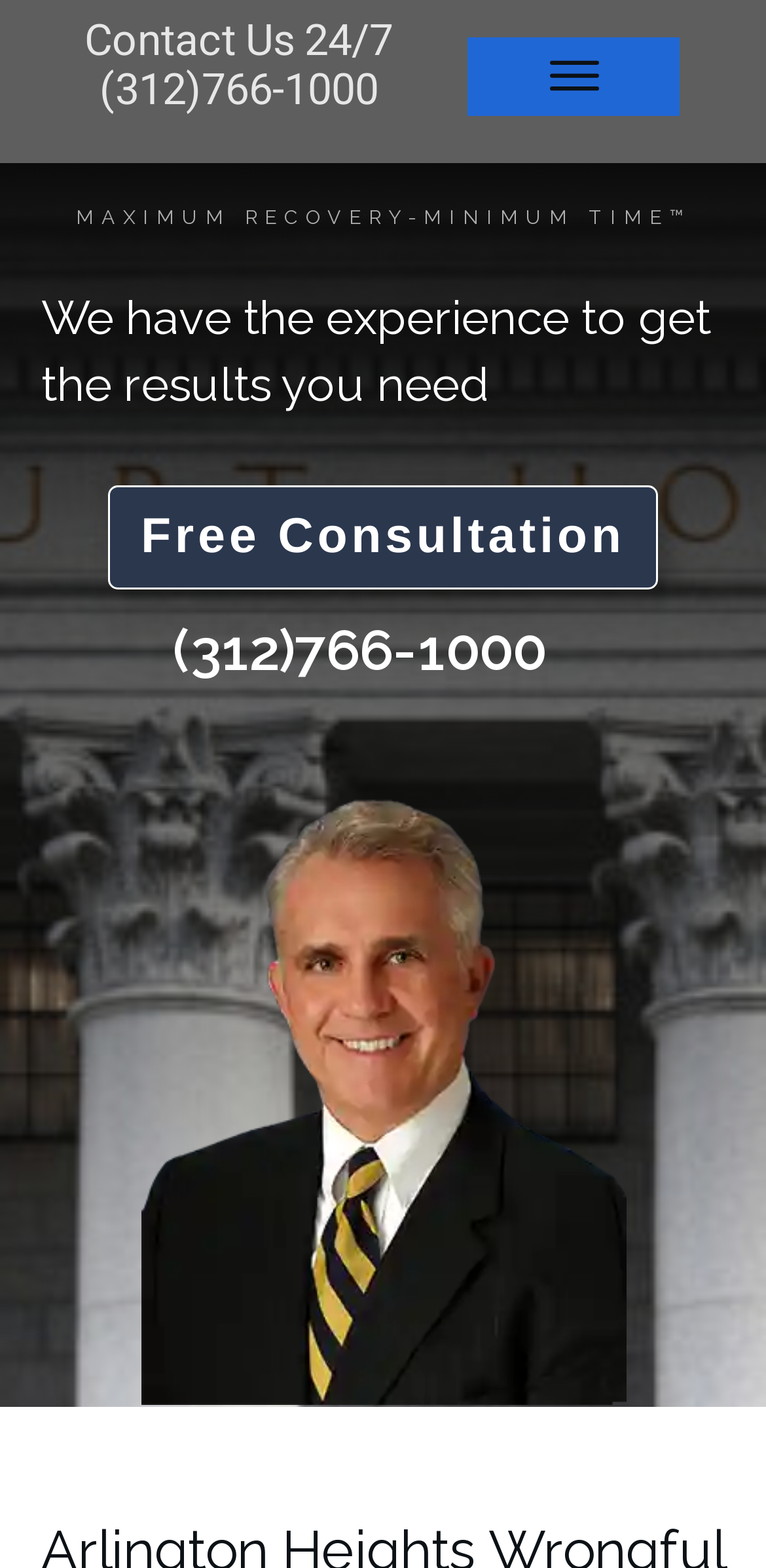Provide the bounding box coordinates of the HTML element this sentence describes: "Free Consultation". The bounding box coordinates consist of four float numbers between 0 and 1, i.e., [left, top, right, bottom].

[0.14, 0.31, 0.86, 0.377]